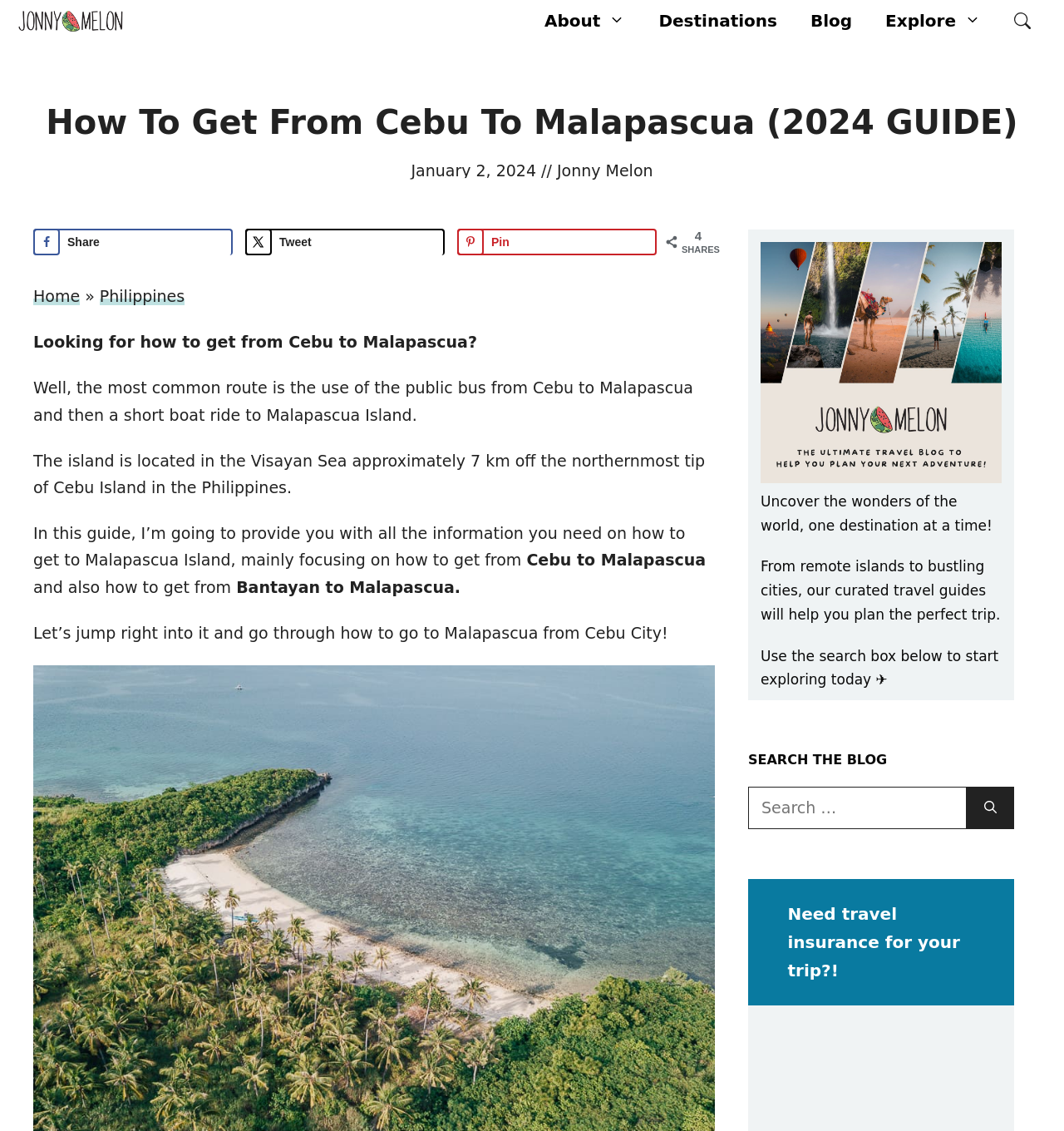What is the purpose of this guide?
Use the information from the screenshot to give a comprehensive response to the question.

The answer can be found by reading the introductory text in the main content section, which states that 'In this guide, I’m going to provide you with all the information you need on how to get to Malapascua Island, mainly focusing on how to get from Cebu to Malapascua'.